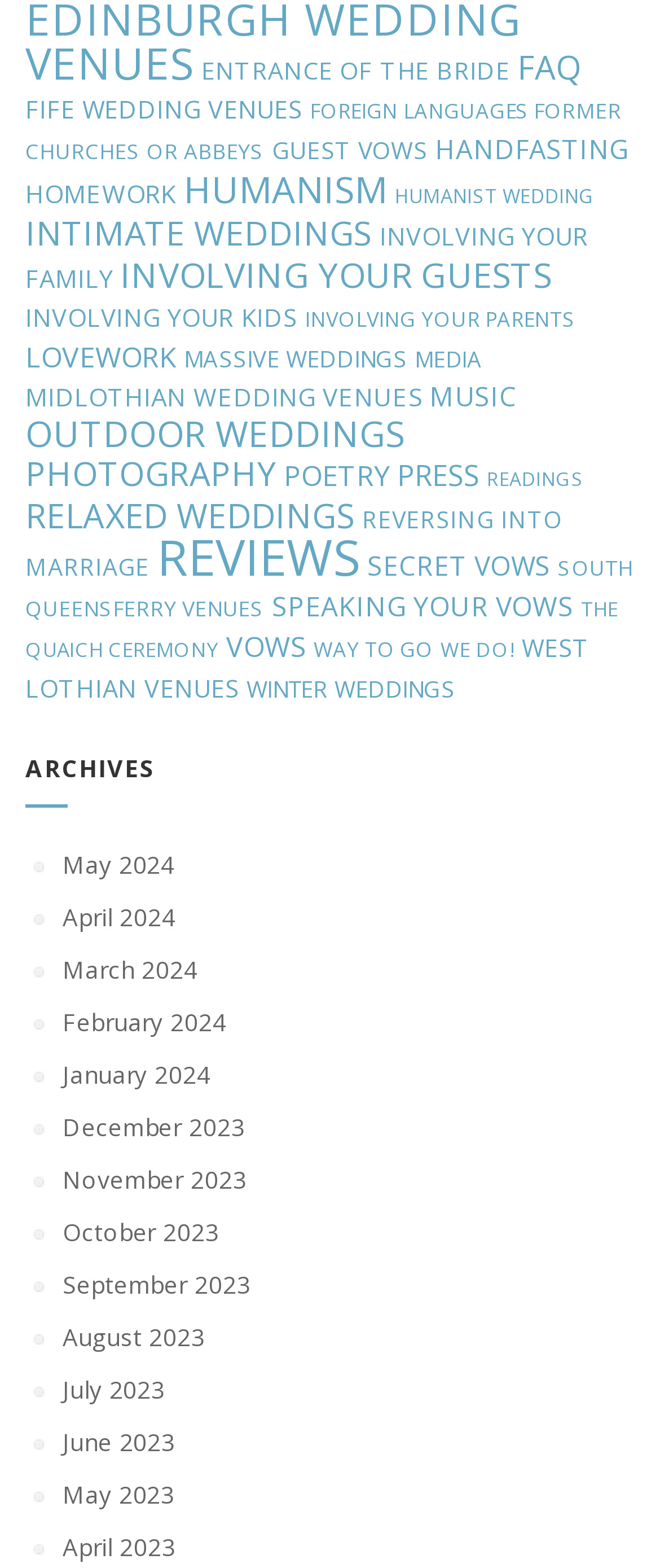Locate the bounding box coordinates for the element described below: "READINGS". The coordinates must be four float values between 0 and 1, formatted as [left, top, right, bottom].

[0.737, 0.46, 0.882, 0.476]